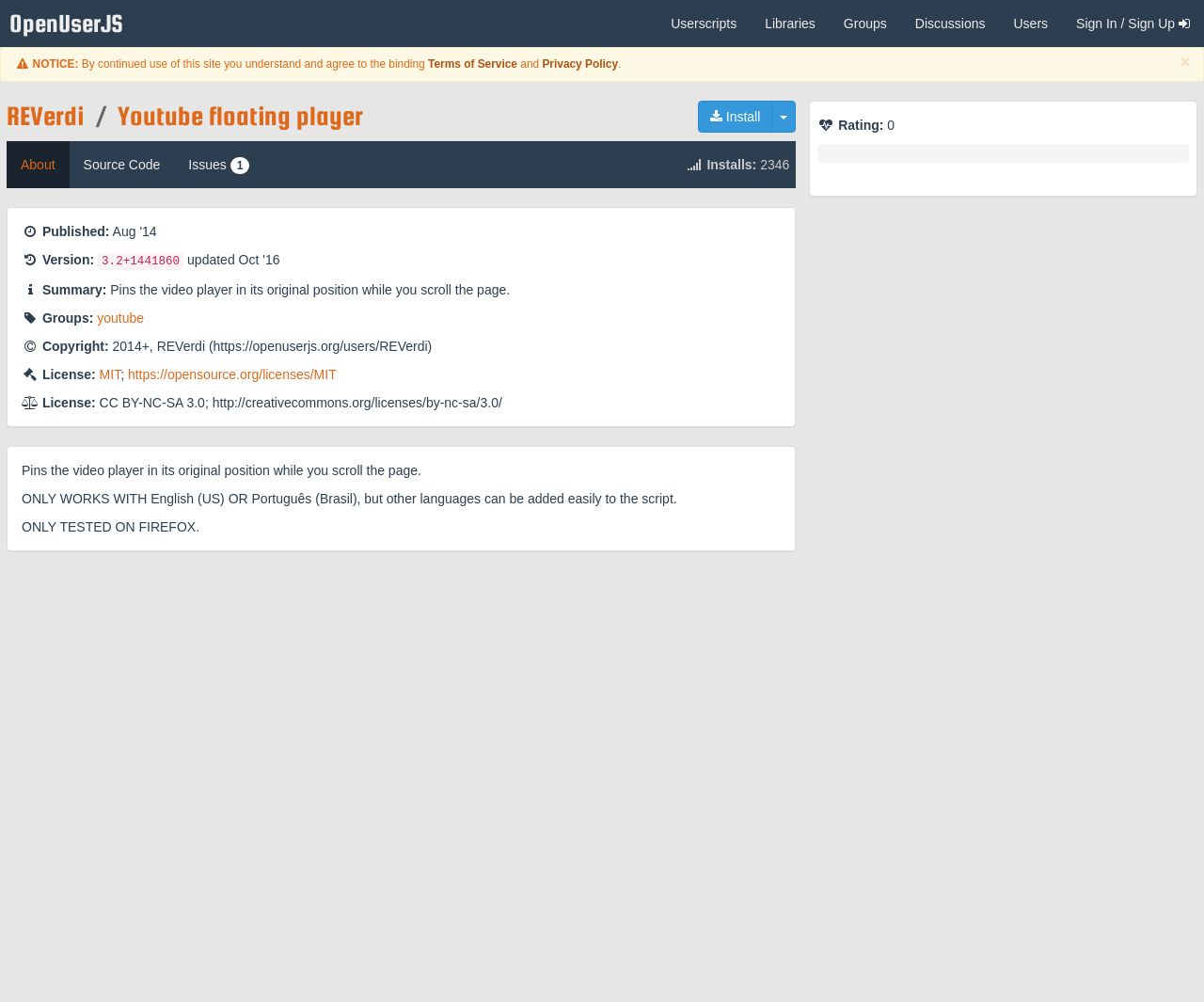What is the license of the script?
Provide a detailed answer to the question, using the image to inform your response.

I determined the answer by examining the static text element that says 'License: MIT'. This suggests that the script is licensed under the MIT license.